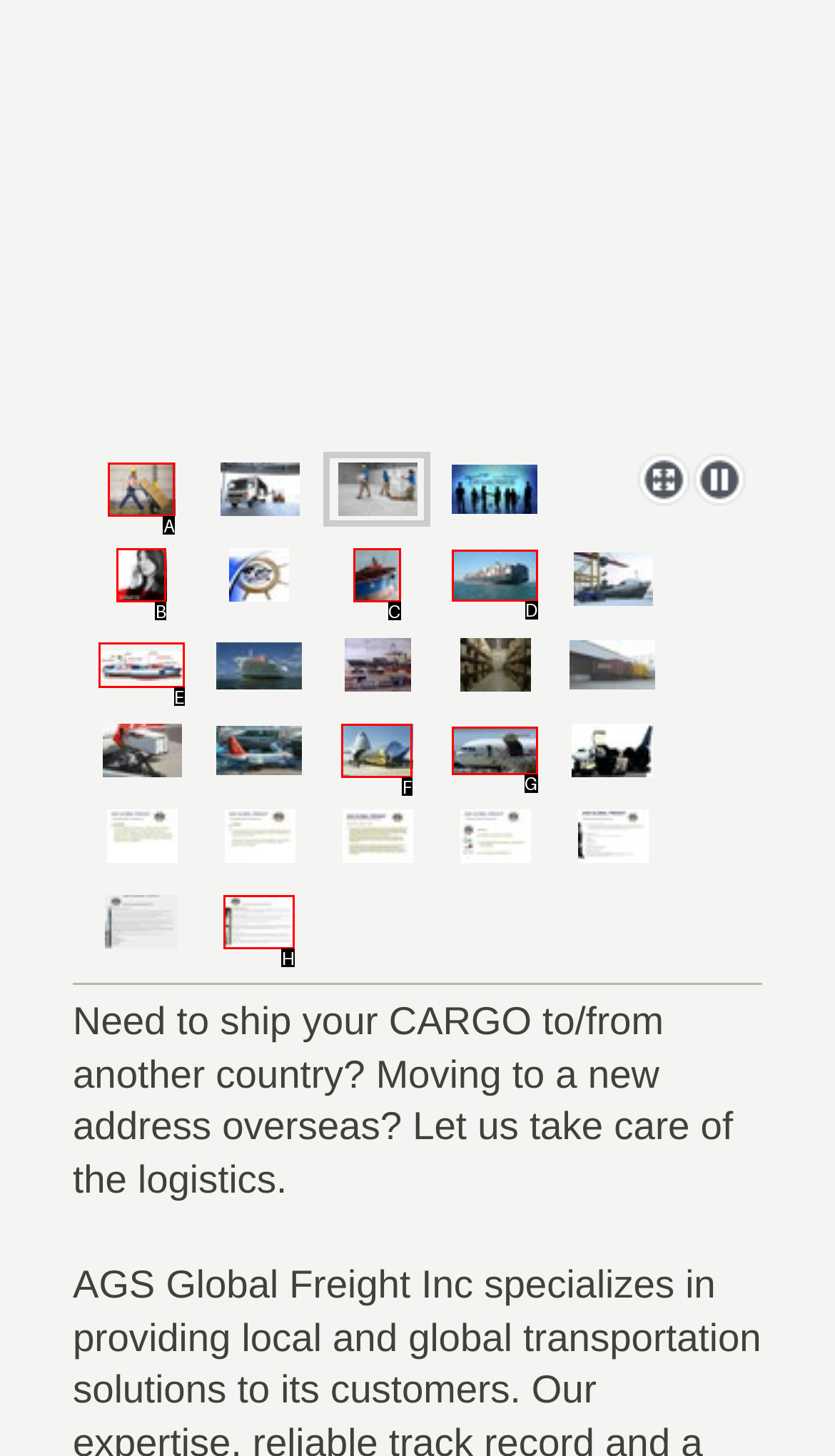Select the letter that corresponds to the UI element described as: title="Pickup and Deliveries"
Answer by providing the letter from the given choices.

A